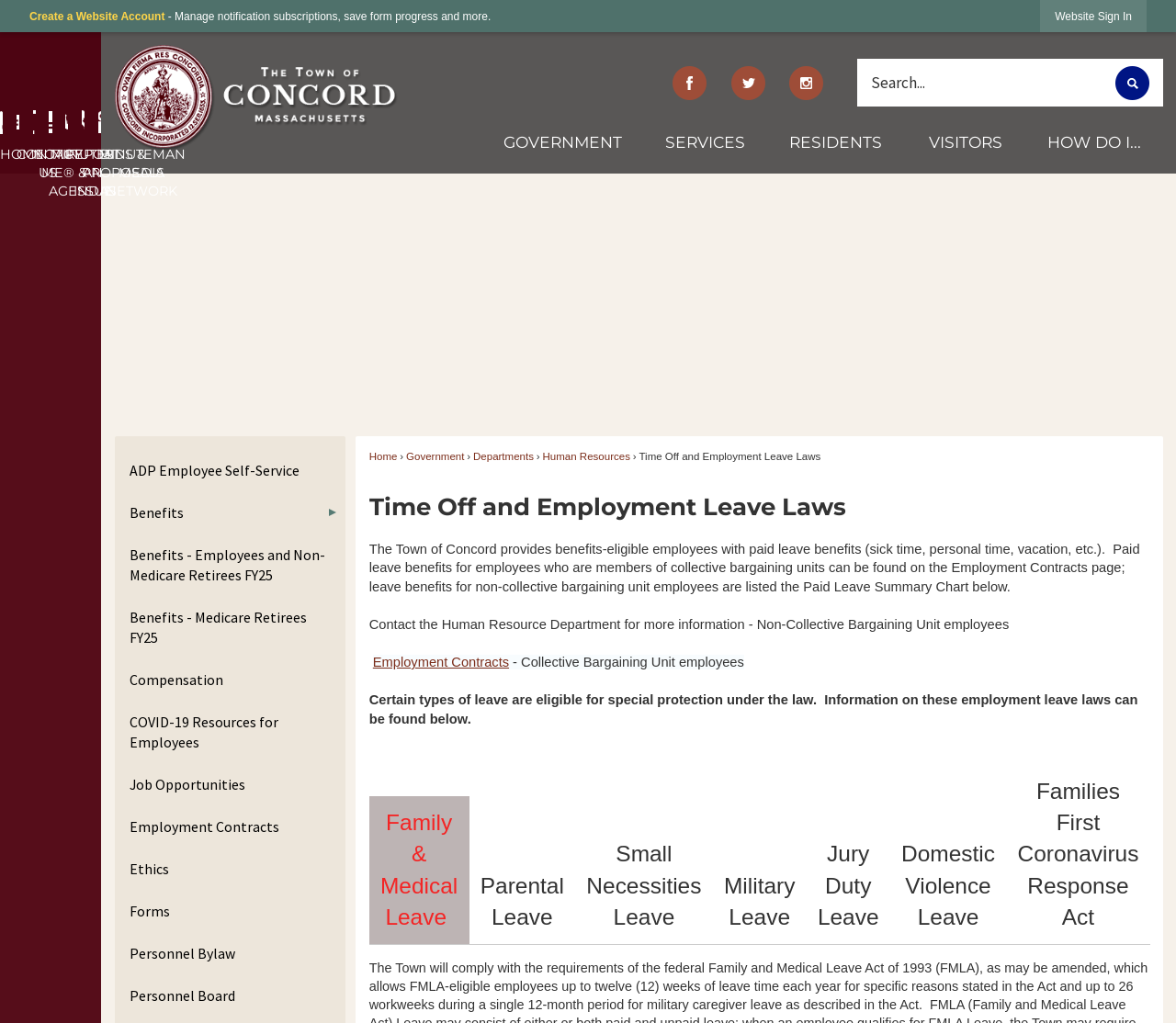Locate the bounding box coordinates of the element you need to click to accomplish the task described by this instruction: "Search".

[0.729, 0.057, 0.989, 0.104]